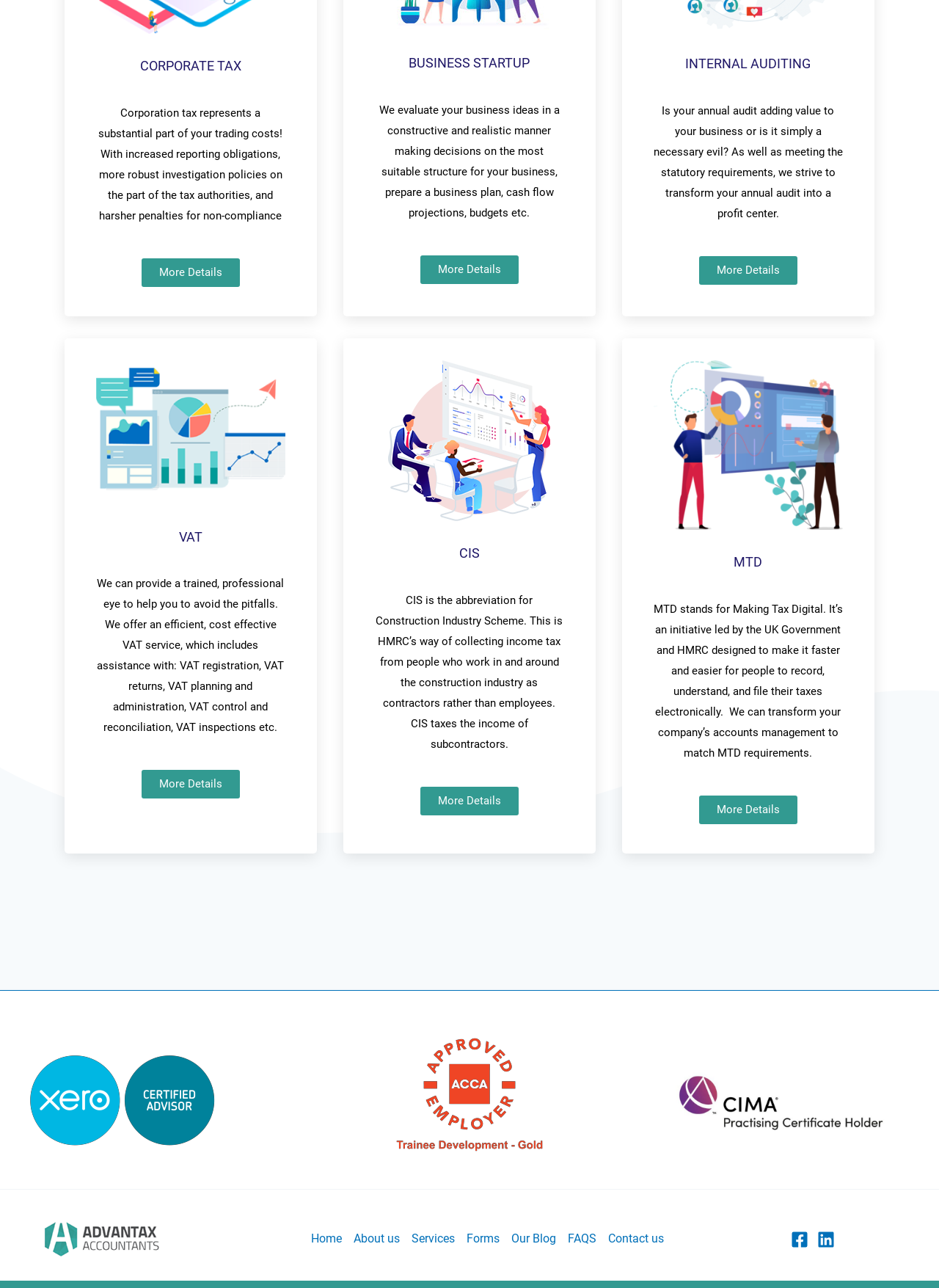Identify the bounding box coordinates of the clickable region necessary to fulfill the following instruction: "Click the 'More Details' button under 'BUSINESS STARTUP'". The bounding box coordinates should be four float numbers between 0 and 1, i.e., [left, top, right, bottom].

[0.448, 0.198, 0.552, 0.22]